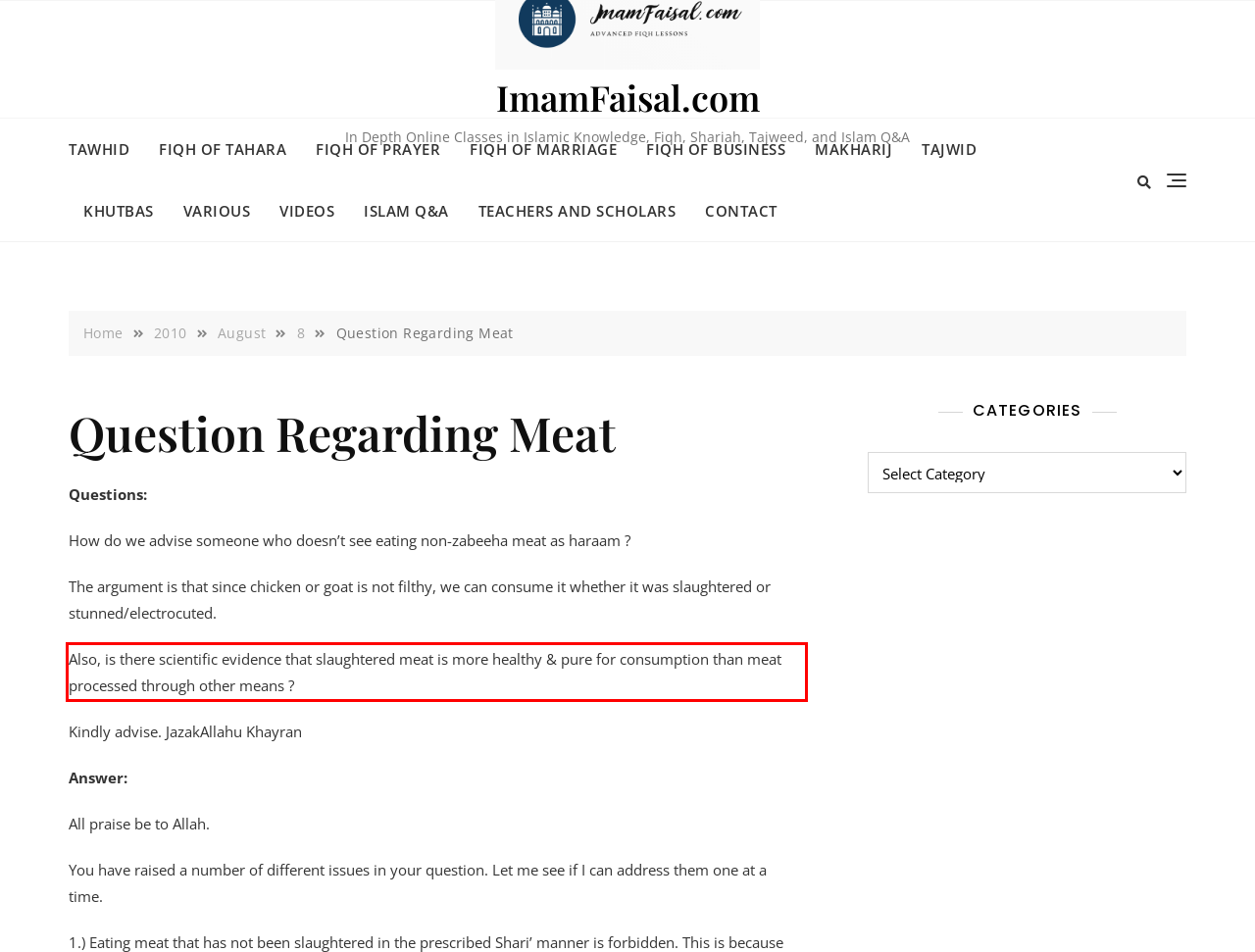Identify the text inside the red bounding box in the provided webpage screenshot and transcribe it.

Also, is there scientific evidence that slaughtered meat is more healthy & pure for consumption than meat processed through other means ?